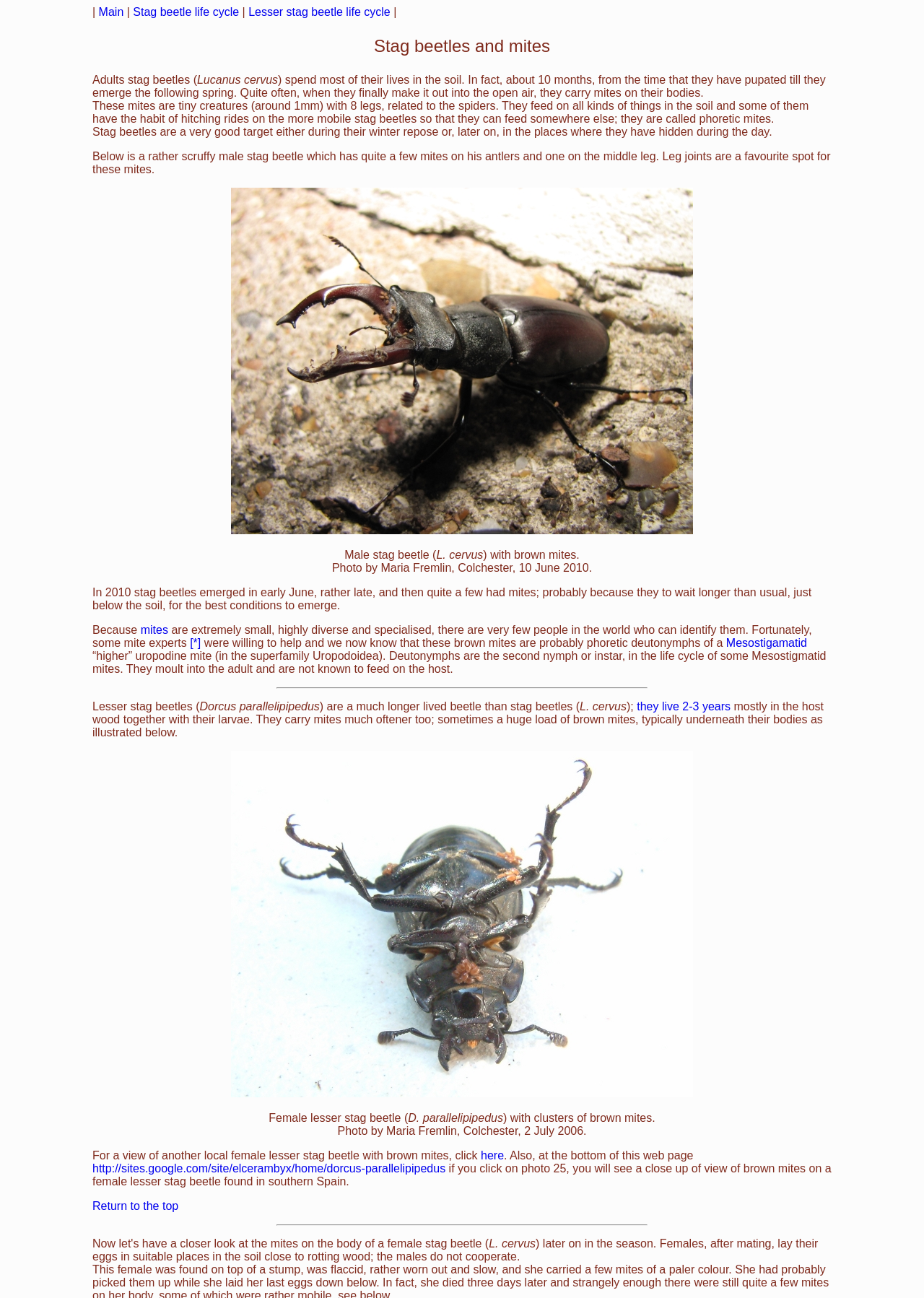Pinpoint the bounding box coordinates of the element to be clicked to execute the instruction: "Read about 'Mesostigamatid' mites".

[0.786, 0.491, 0.873, 0.5]